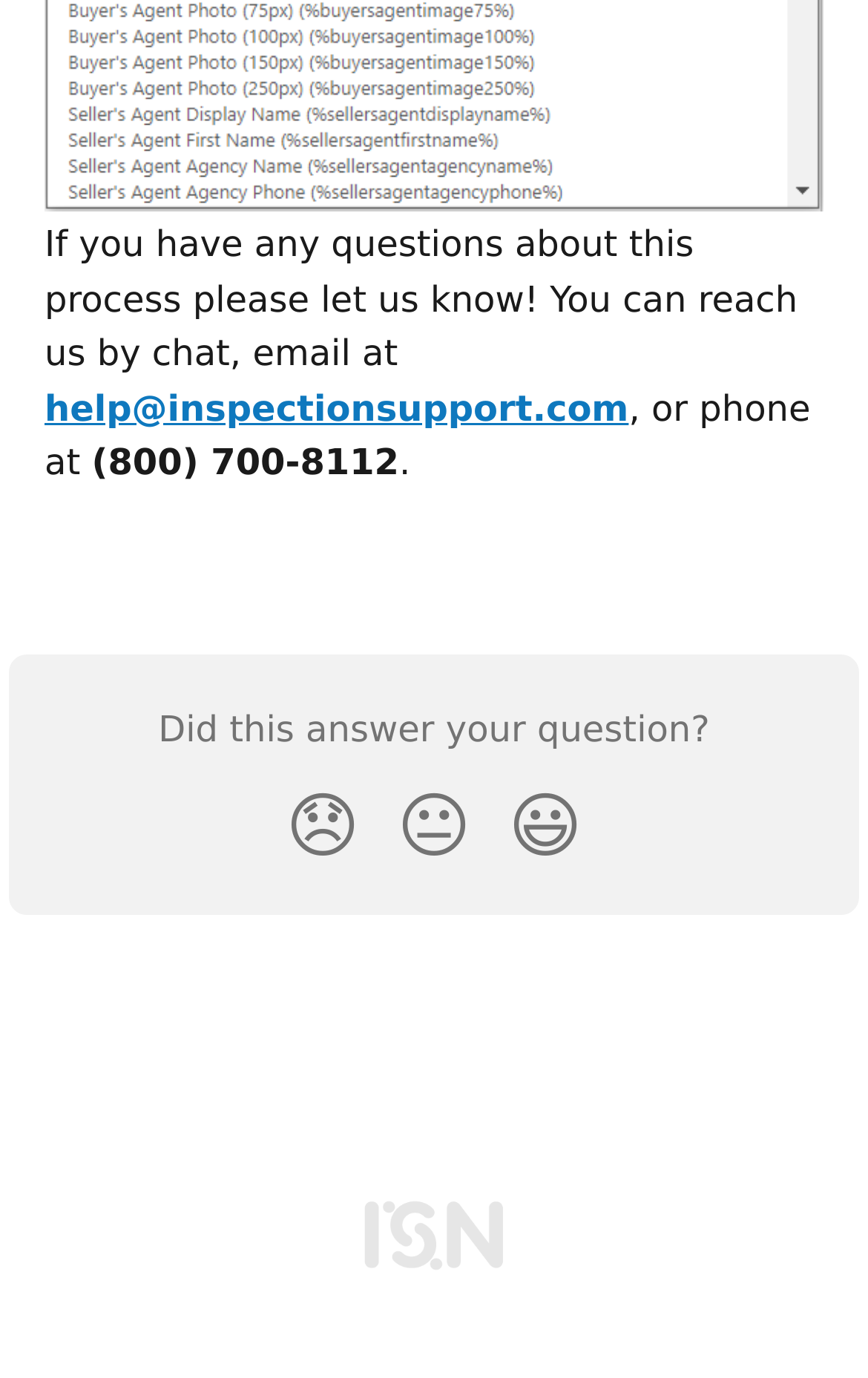Given the description 😞, predict the bounding box coordinates of the UI element. Ensure the coordinates are in the format (top-left x, top-left y, bottom-right x, bottom-right y) and all values are between 0 and 1.

[0.308, 0.556, 0.436, 0.645]